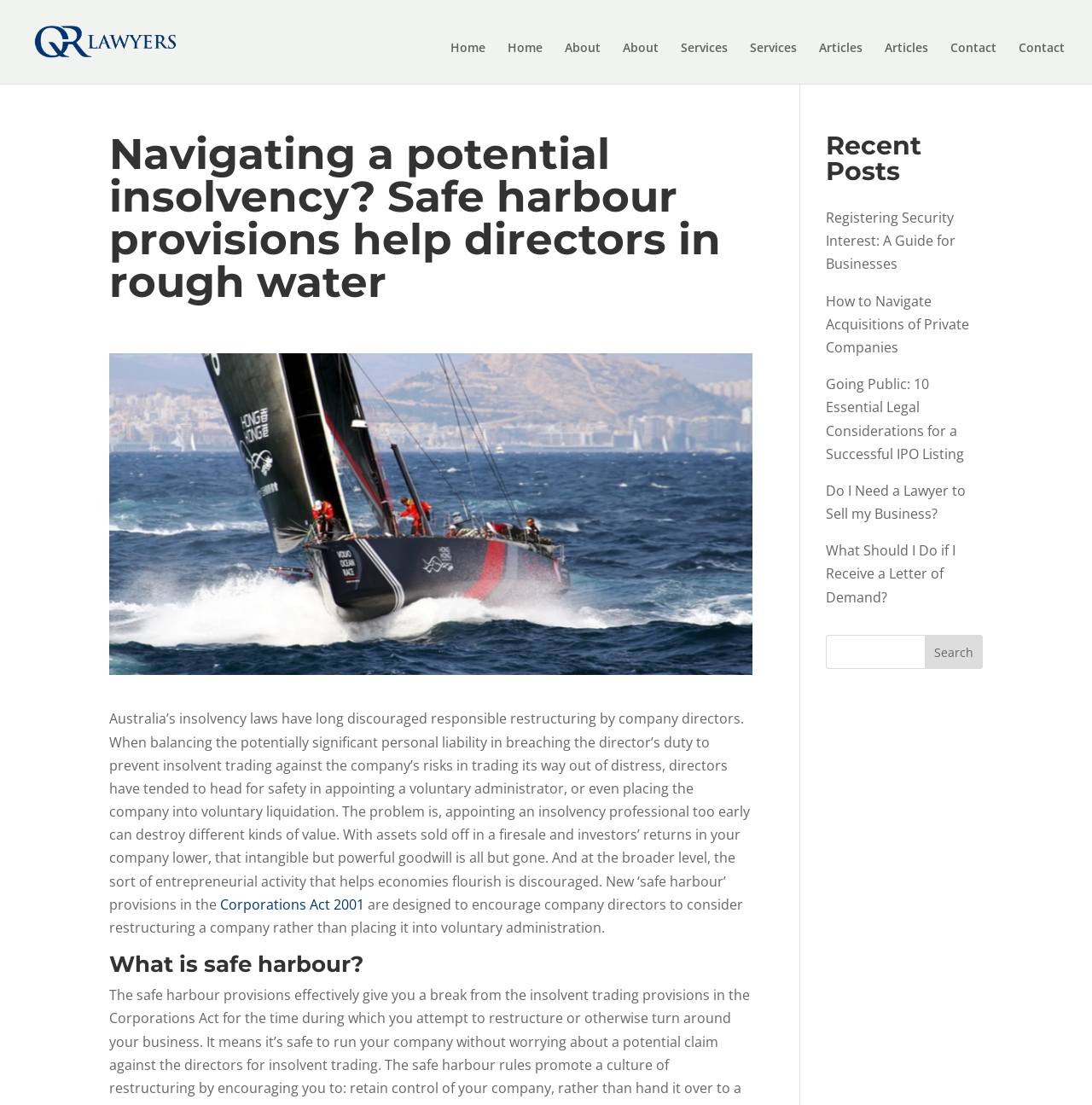Provide the bounding box for the UI element matching this description: "alt="QR Lawyers"".

[0.027, 0.028, 0.221, 0.045]